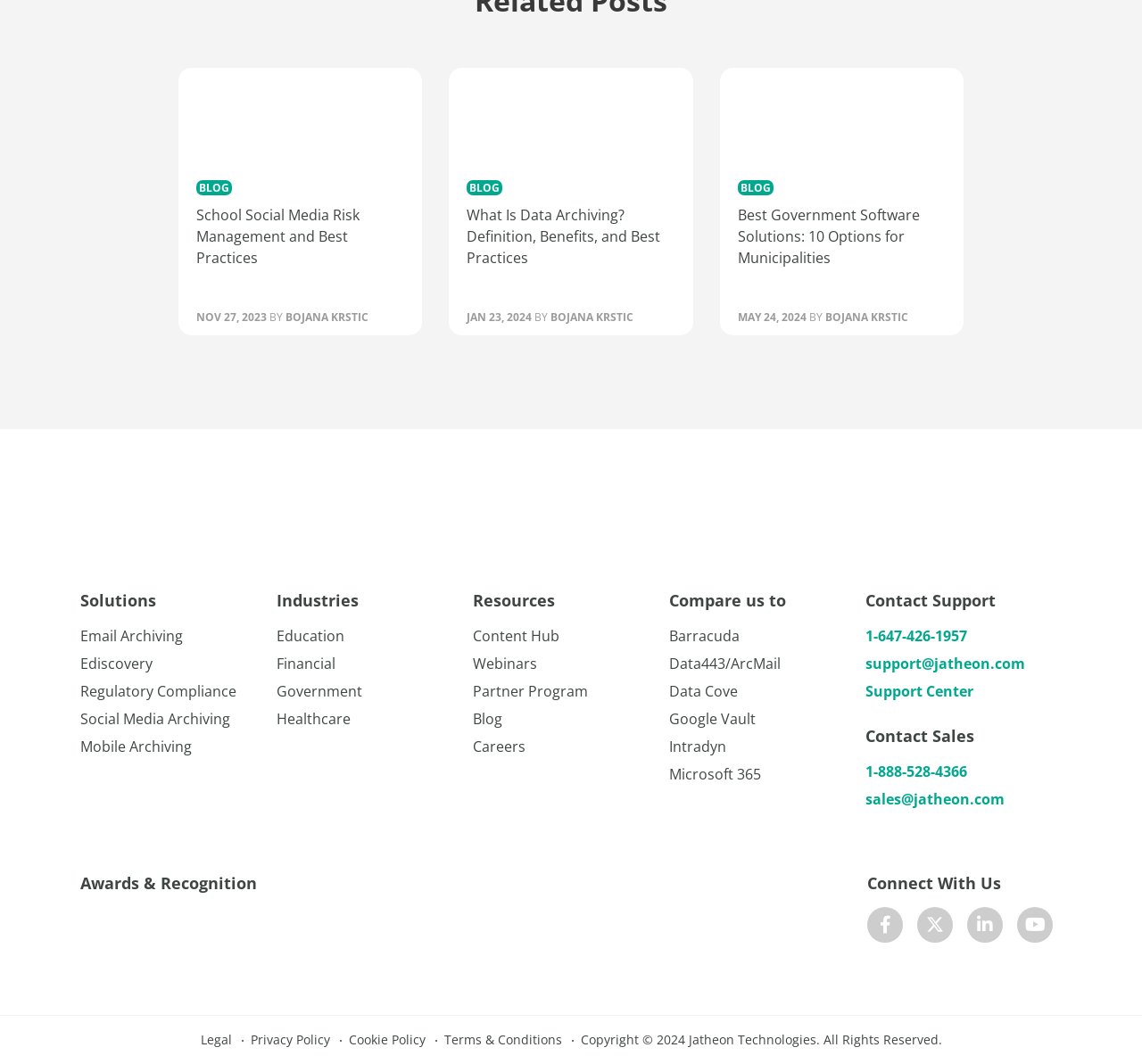Please identify the coordinates of the bounding box that should be clicked to fulfill this instruction: "Click on the 'Twitter' link".

[0.759, 0.852, 0.791, 0.886]